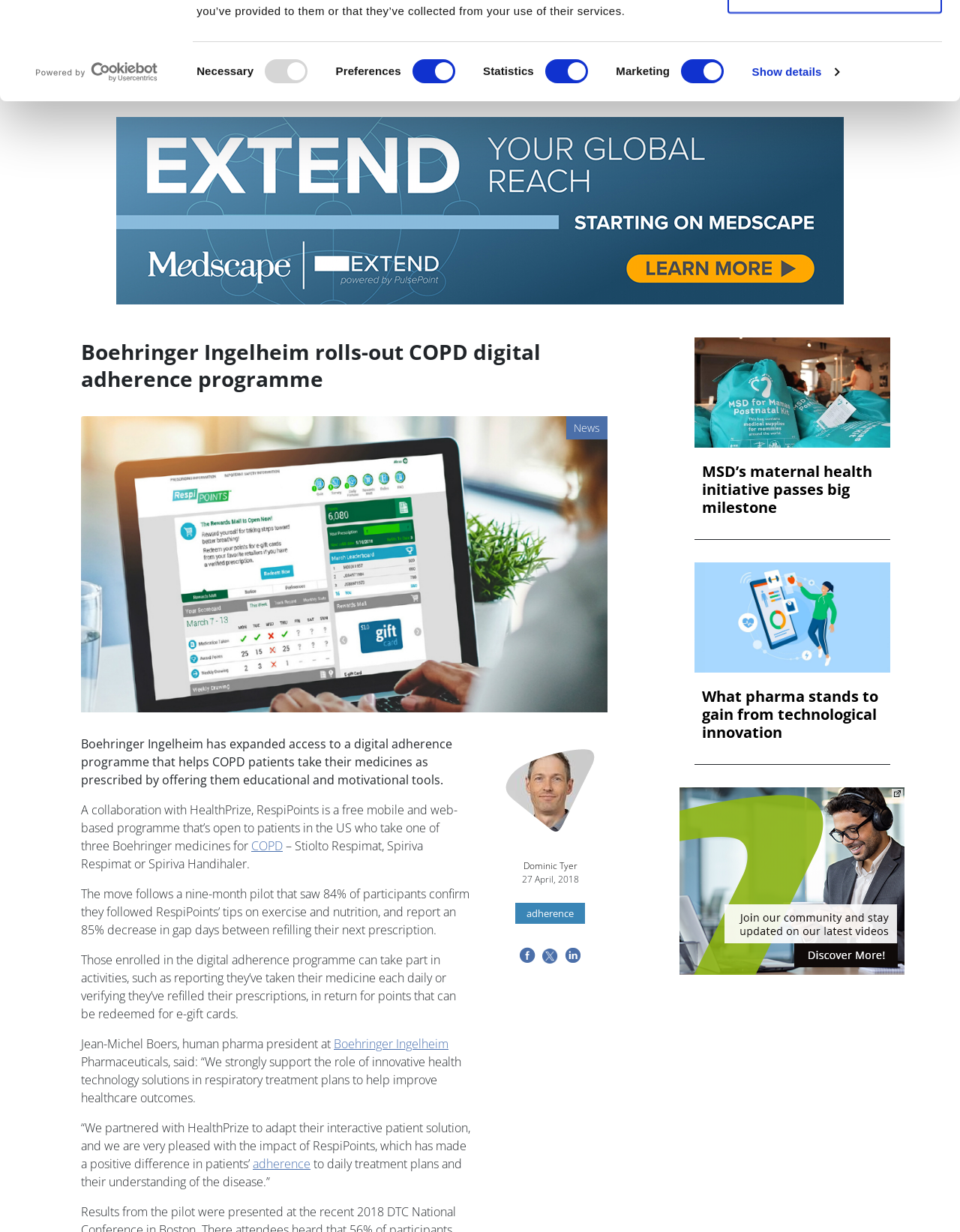Locate the coordinates of the bounding box for the clickable region that fulfills this instruction: "View the 'News' section".

[0.277, 0.038, 0.321, 0.062]